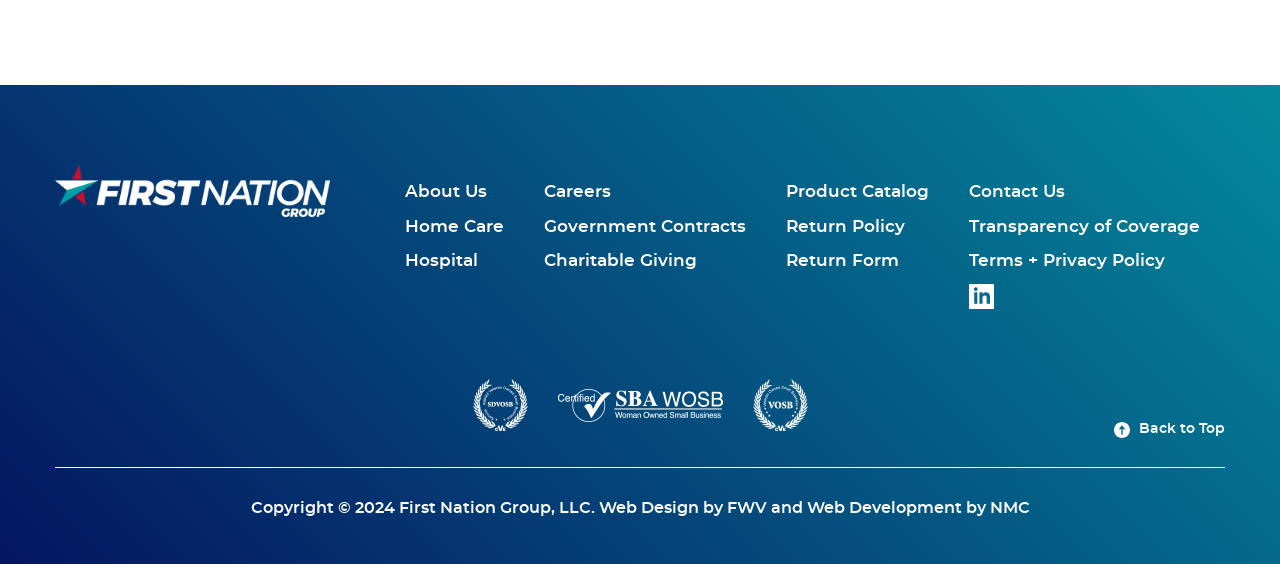Give a concise answer using one word or a phrase to the following question:
How many social media links are present?

1